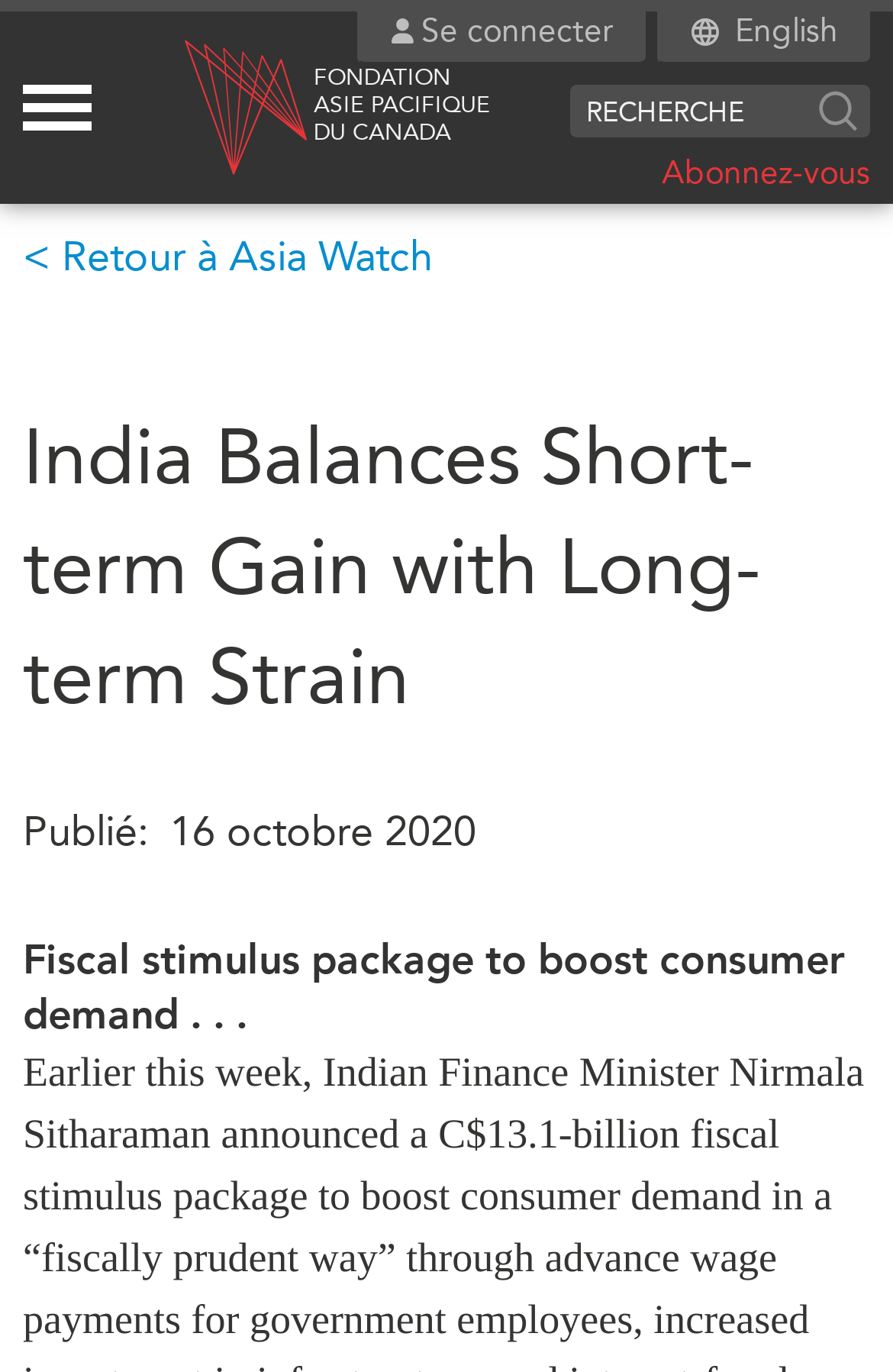What is the date of the article?
Please describe in detail the information shown in the image to answer the question.

I found the date of the article by looking at the text '16 octobre 2020' next to the label 'Publié:' below the main heading of the webpage.